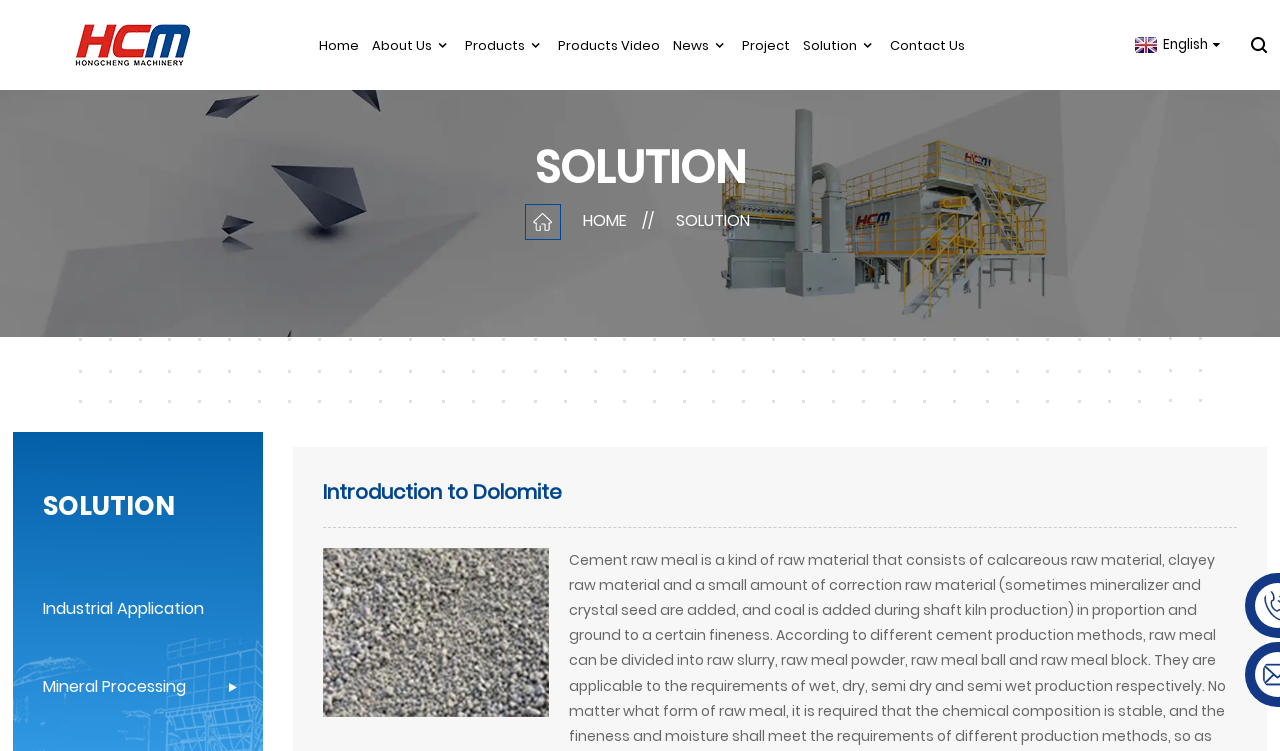Extract the bounding box coordinates for the described element: "alt="guilin hongcheng logo"". The coordinates should be represented as four float numbers between 0 and 1: [left, top, right, bottom].

[0.055, 0.045, 0.151, 0.072]